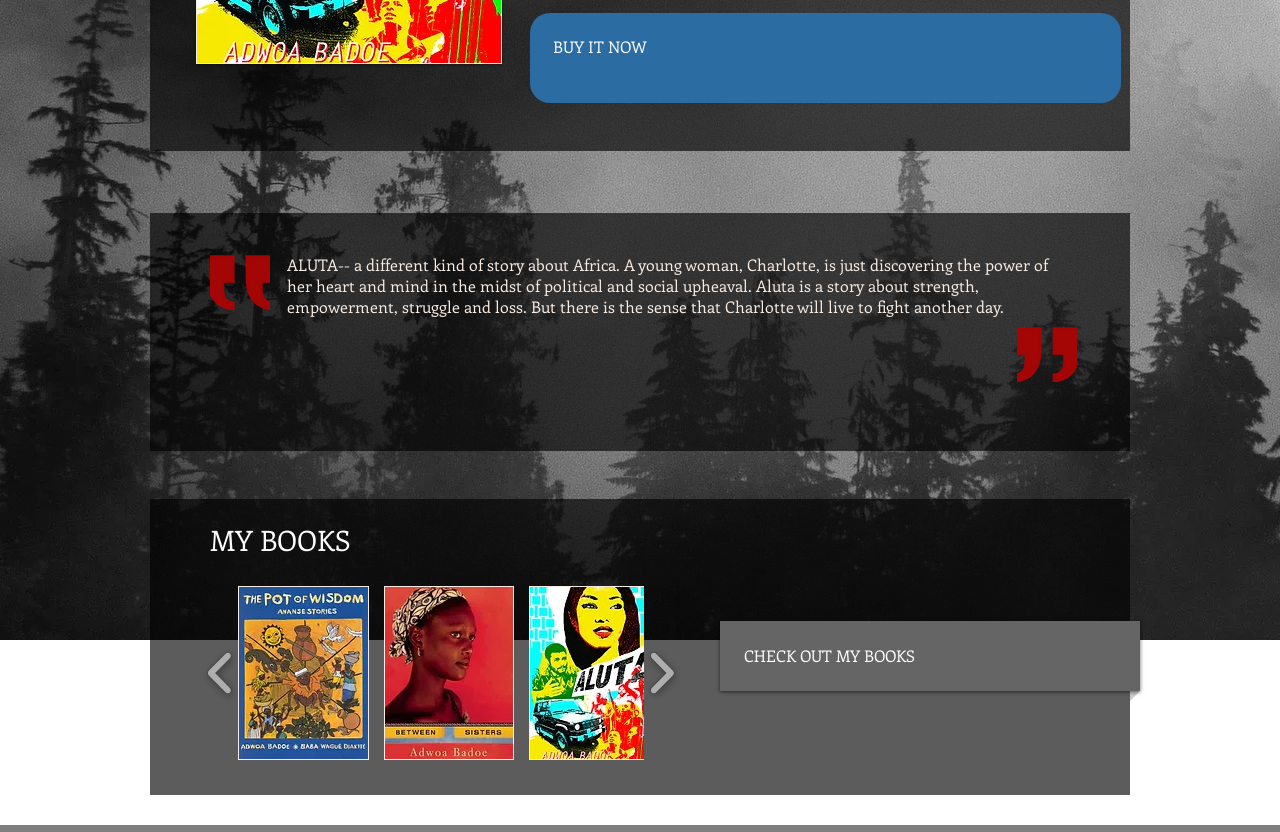Identify the bounding box coordinates for the UI element that matches this description: "aria-describedby="describedby_item-0-SldrGllry0" aria-label="images (1)"".

[0.527, 0.704, 0.629, 0.913]